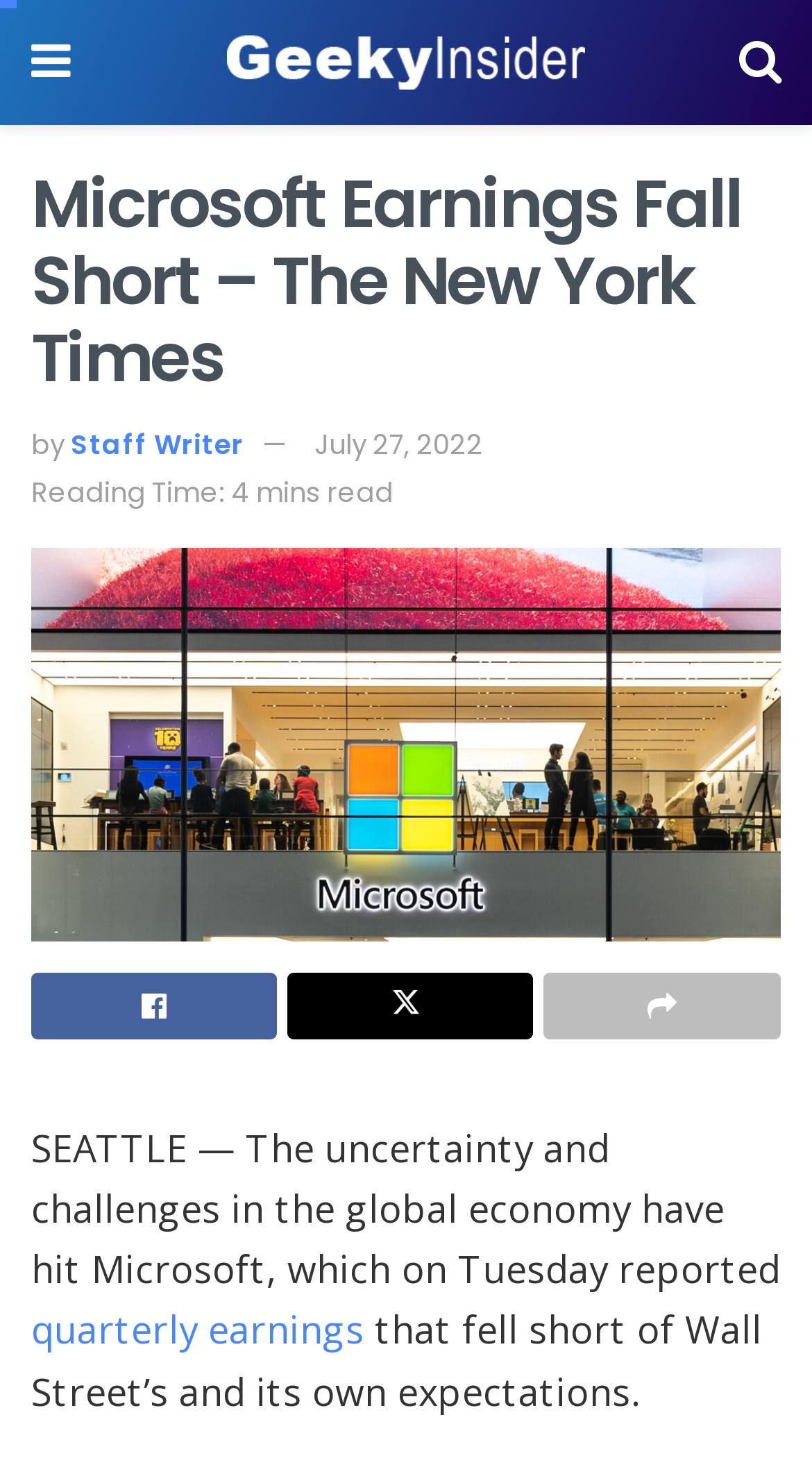What is the company mentioned in the article?
Using the visual information, reply with a single word or short phrase.

Microsoft